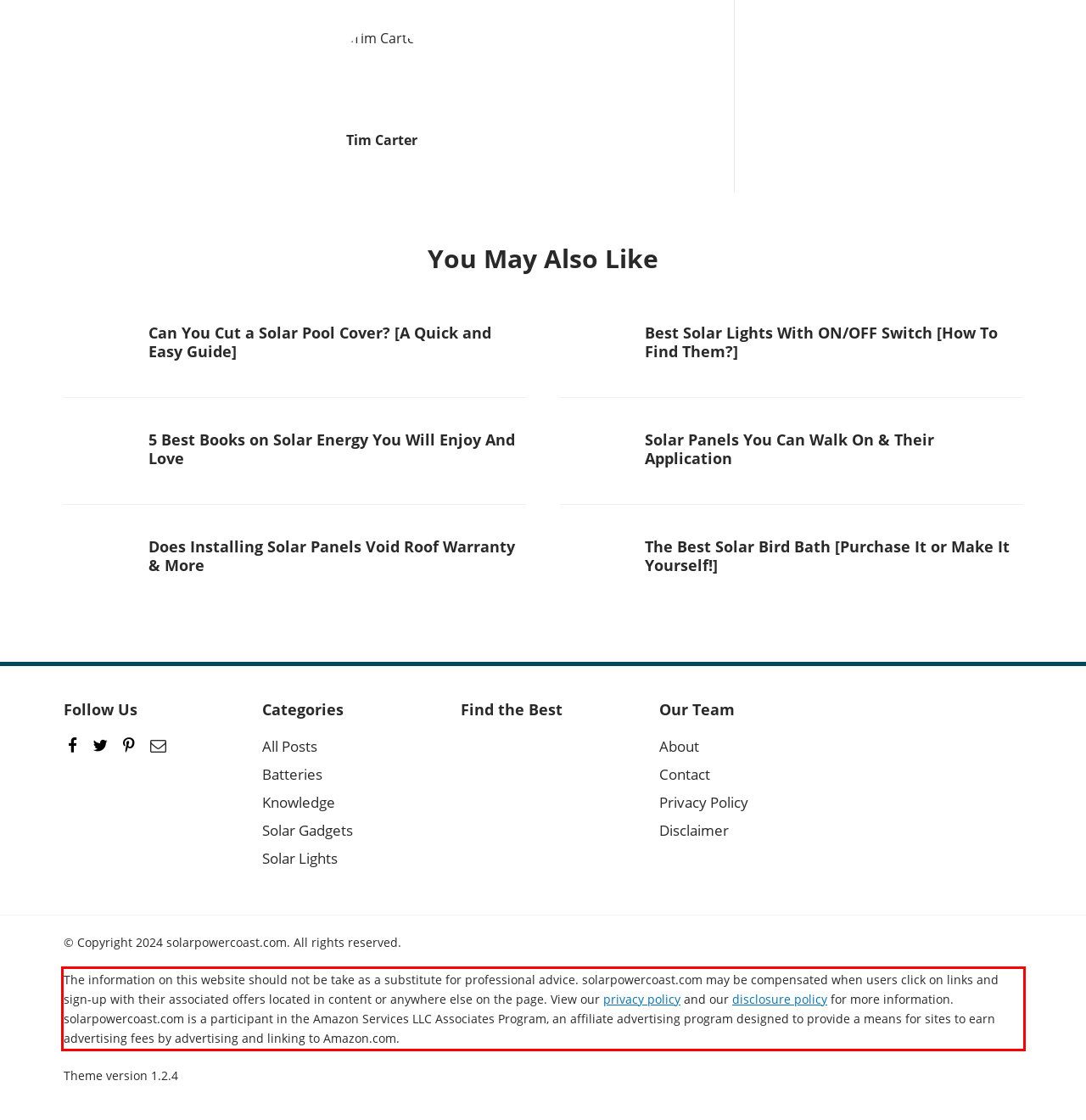Examine the webpage screenshot and use OCR to recognize and output the text within the red bounding box.

The information on this website should not be take as a substitute for professional advice. solarpowercoast.com may be compensated when users click on links and sign-up with their associated offers located in content or anywhere else on the page. View our privacy policy and our disclosure policy for more information. solarpowercoast.com is a participant in the Amazon Services LLC Associates Program, an affiliate advertising program designed to provide a means for sites to earn advertising fees by advertising and linking to Amazon.com.